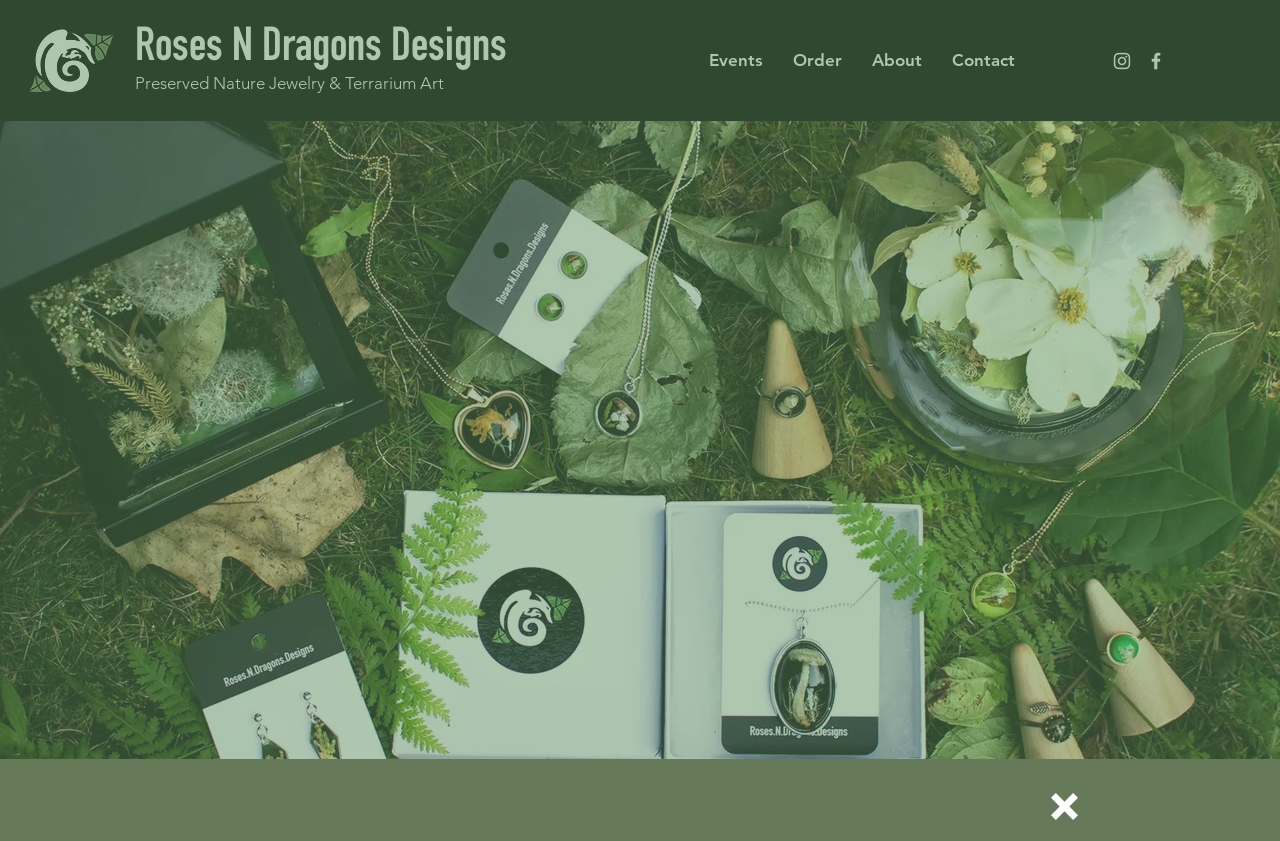Based on the element description About, identify the bounding box of the UI element in the given webpage screenshot. The coordinates should be in the format (top-left x, top-left y, bottom-right x, bottom-right y) and must be between 0 and 1.

[0.669, 0.042, 0.732, 0.101]